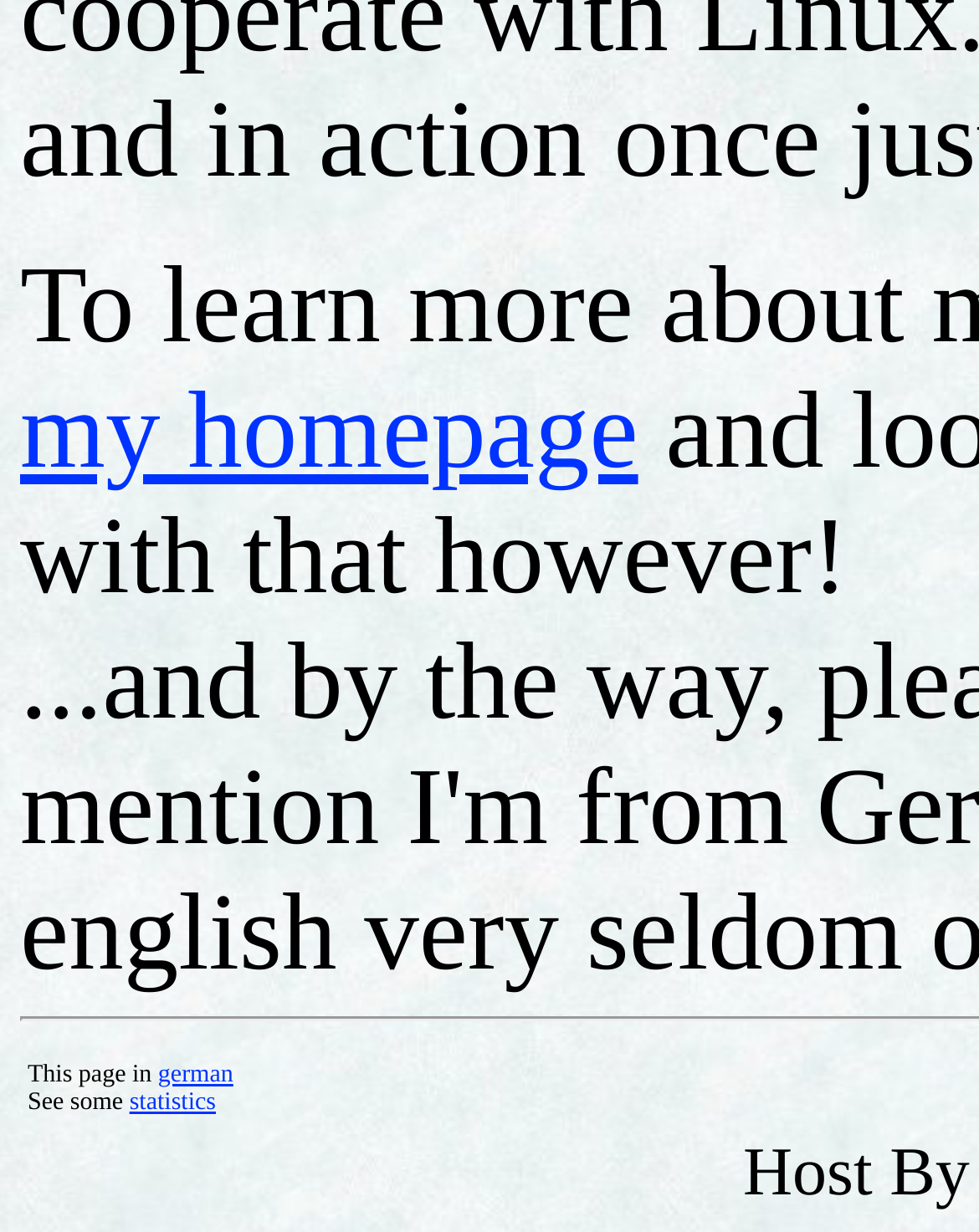From the webpage screenshot, identify the region described by August 2015. Provide the bounding box coordinates as (top-left x, top-left y, bottom-right x, bottom-right y), with each value being a floating point number between 0 and 1.

None